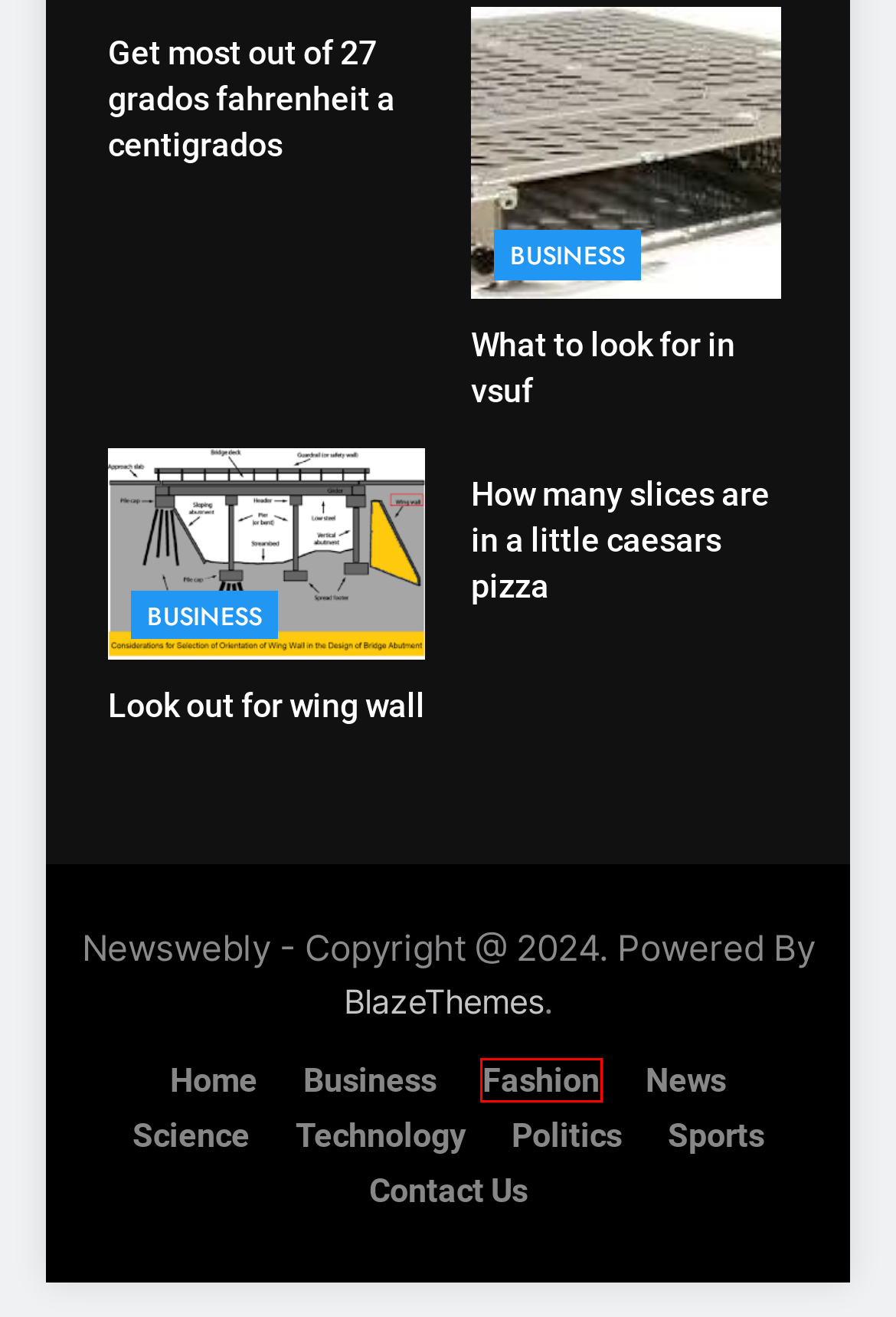Consider the screenshot of a webpage with a red bounding box and select the webpage description that best describes the new page that appears after clicking the element inside the red box. Here are the candidates:
A. Fashion Archives - Newswebly
B. Technology Archives - Newswebly
C. News Archives - Newswebly
D. Sports Archives - Newswebly
E. Get most out of temporary fix for bad o2 sensor - Newswebly
F. Free & Premium Clean Design WordPress Themes - Blaze Themes
G. Contact Us - Newswebly
H. Get most out of 27 grados fahrenheit a centigrados - Newswebly

A